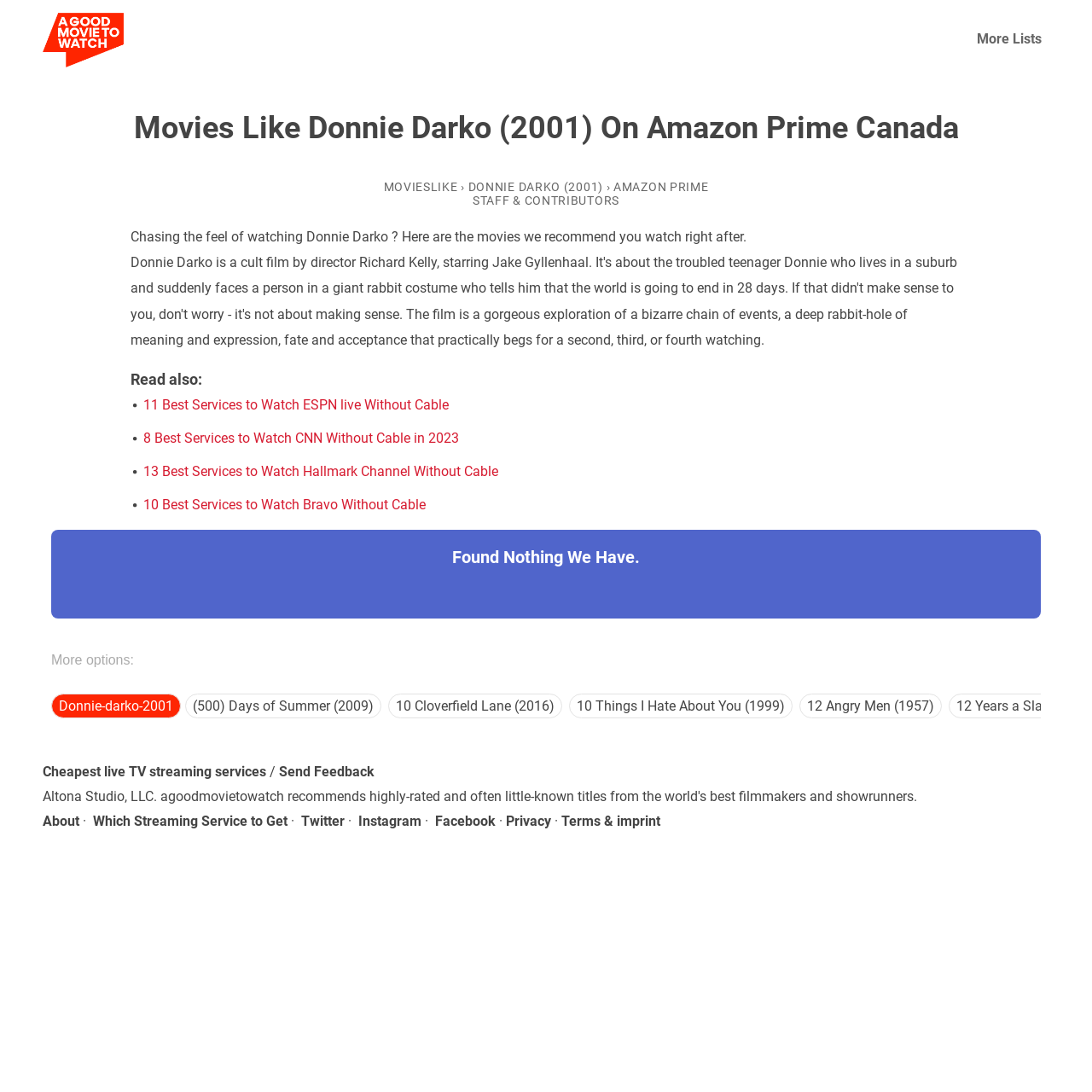Point out the bounding box coordinates of the section to click in order to follow this instruction: "Read about movies like Donnie Darko".

[0.119, 0.209, 0.683, 0.224]